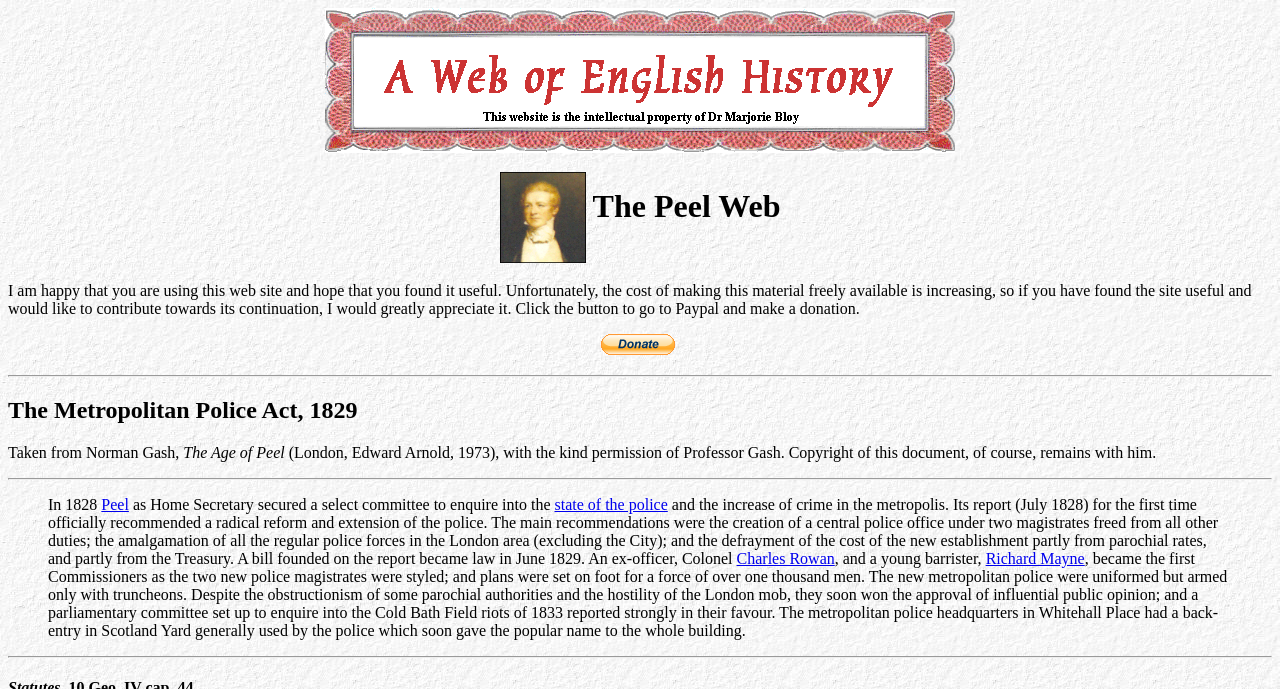Identify the bounding box for the UI element described as: "Peel". The coordinates should be four float numbers between 0 and 1, i.e., [left, top, right, bottom].

[0.079, 0.72, 0.101, 0.744]